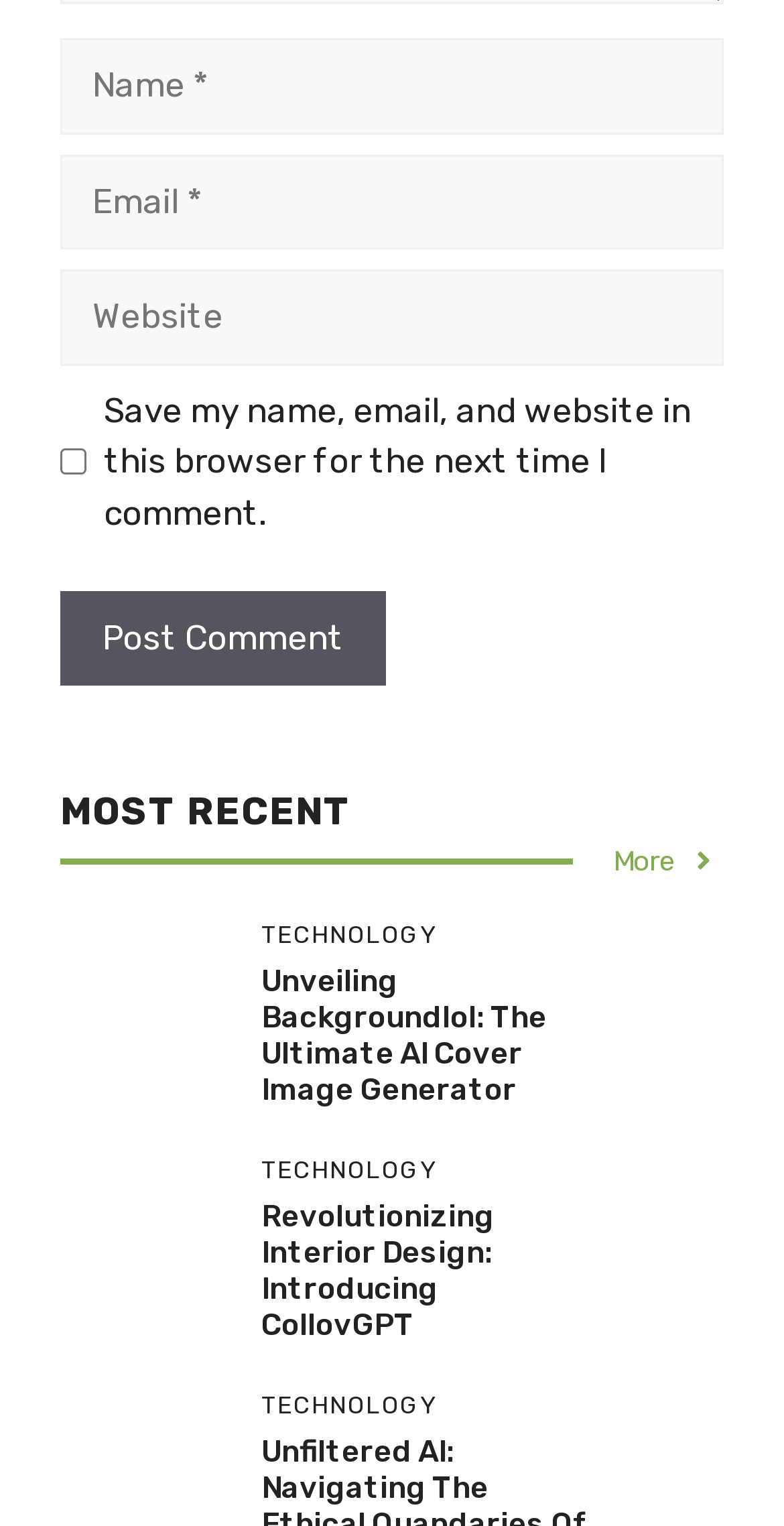Using the information shown in the image, answer the question with as much detail as possible: How many links are there in the 'MOST RECENT' section?

In the 'MOST RECENT' section, I found two link elements, which are 'More' and a link to an article title, so there are 2 links.